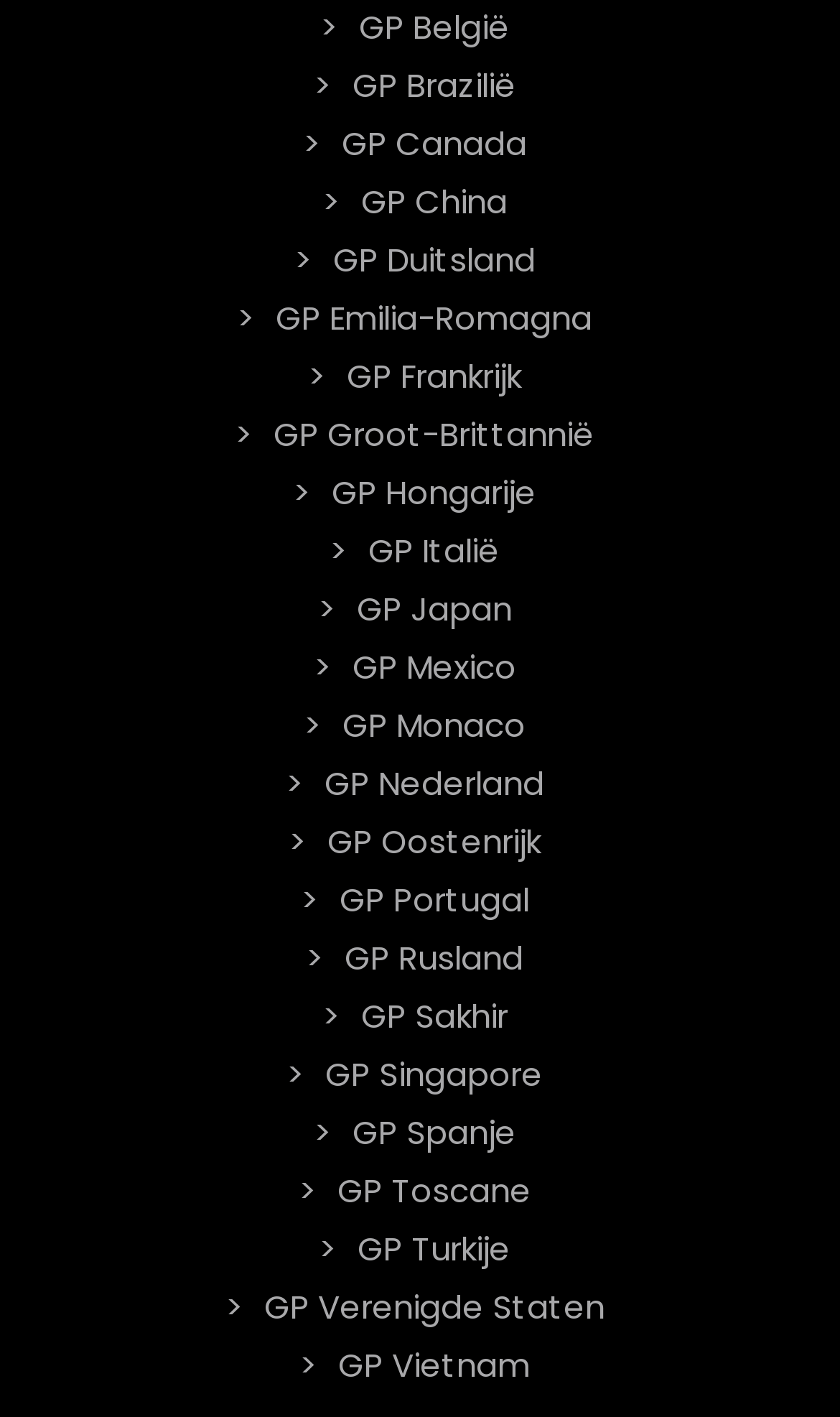Please examine the image and answer the question with a detailed explanation:
What is the country of GP Brazilië?

Based on the link 'GP Brazilië' on the webpage, I can infer that 'Brazilië' is the Dutch word for 'Brazil', so the country of GP Brazilië is Brazil.